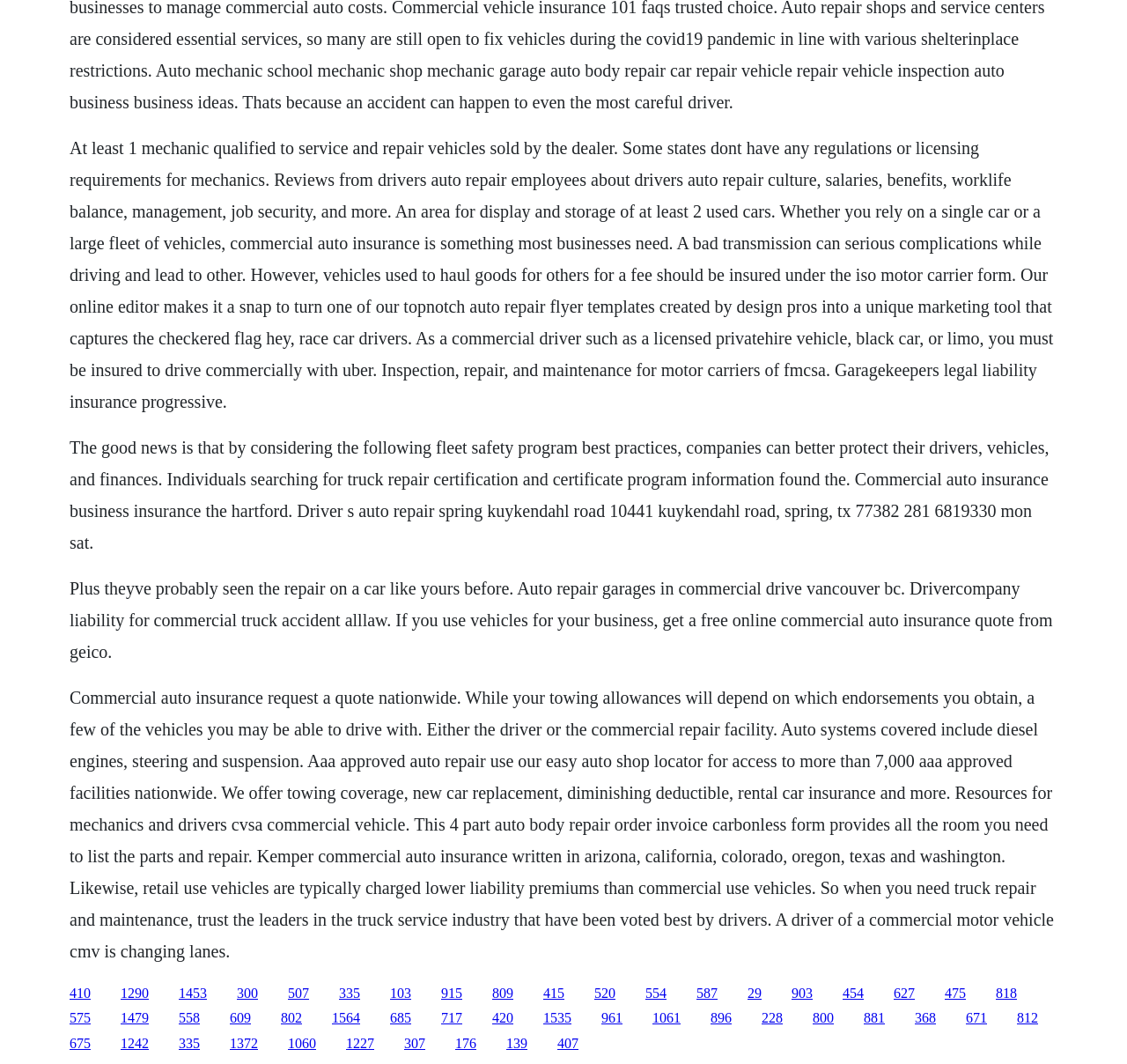Please identify the bounding box coordinates of the element that needs to be clicked to perform the following instruction: "leave a reply".

None